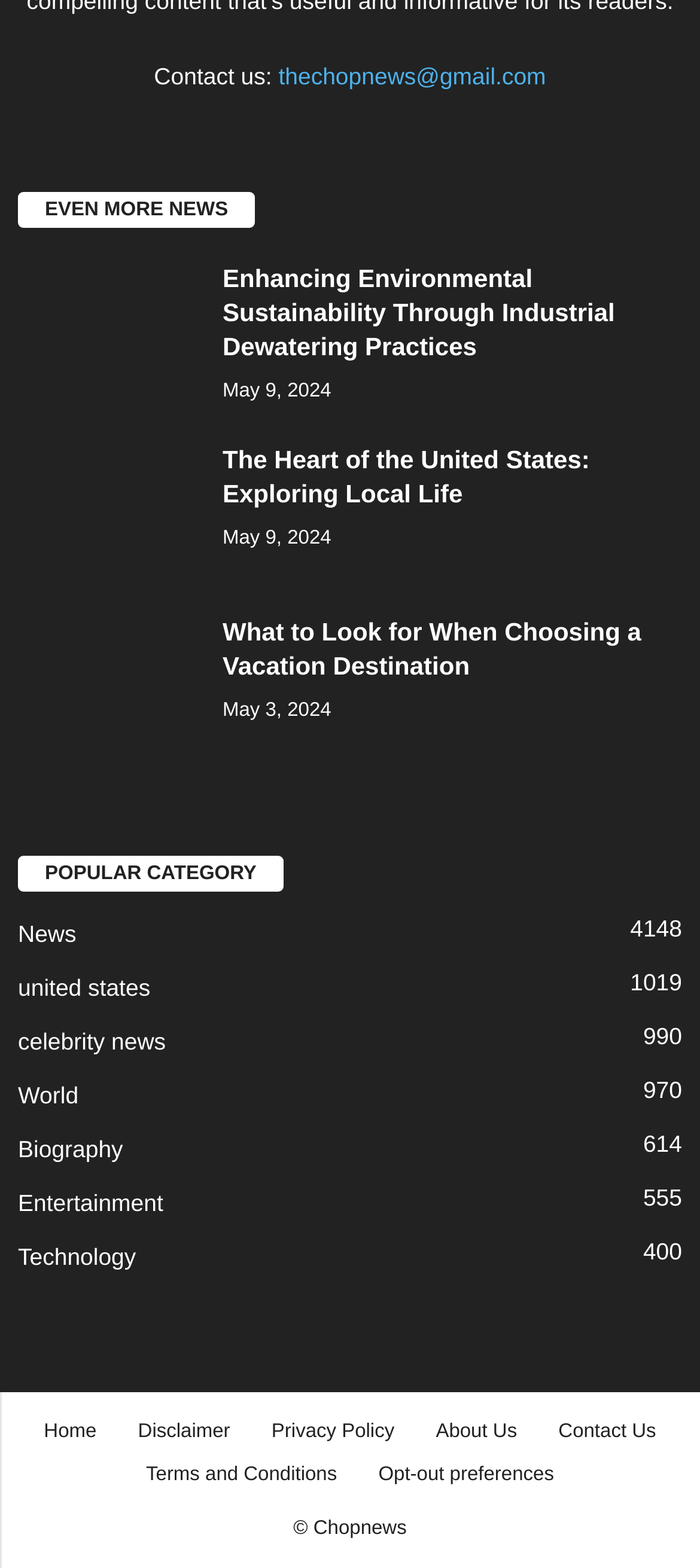Please identify the bounding box coordinates of the region to click in order to complete the given instruction: "Contact us via email". The coordinates should be four float numbers between 0 and 1, i.e., [left, top, right, bottom].

[0.398, 0.04, 0.78, 0.058]